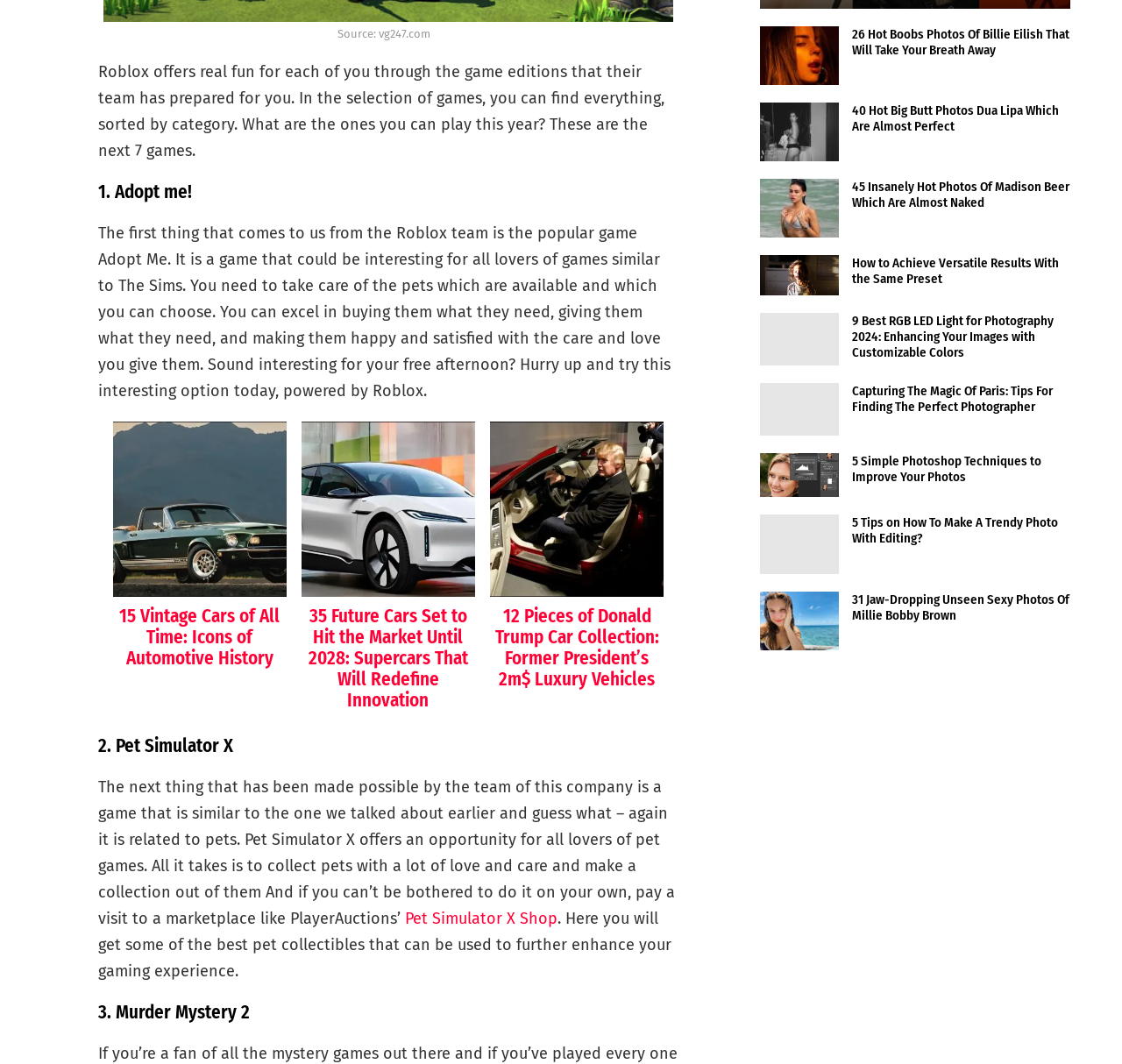Please analyze the image and give a detailed answer to the question:
How many articles are listed on the webpage?

There are 9 articles listed on the webpage, each with a heading and a link. These articles are listed below the main content of the webpage and have titles such as '26 Hottest Billie Eilish Boobs Photos That Will Take Your Breath Away' and '5 Simple Photoshop Techniques to Improve Your Photos'.